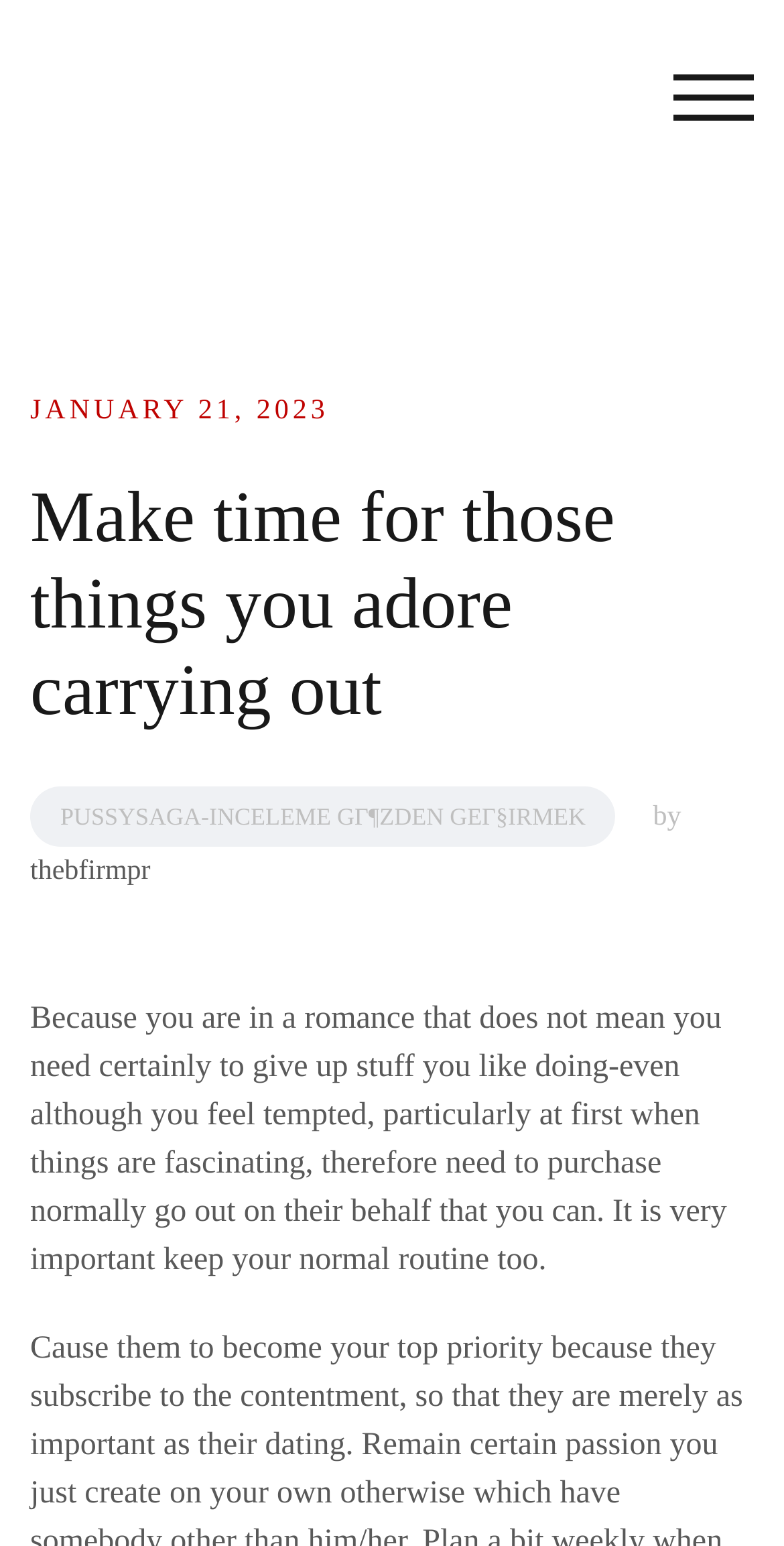Give the bounding box coordinates for this UI element: "pussysaga-inceleme gГ¶zden geГ§irmek". The coordinates should be four float numbers between 0 and 1, arranged as [left, top, right, bottom].

[0.038, 0.508, 0.785, 0.547]